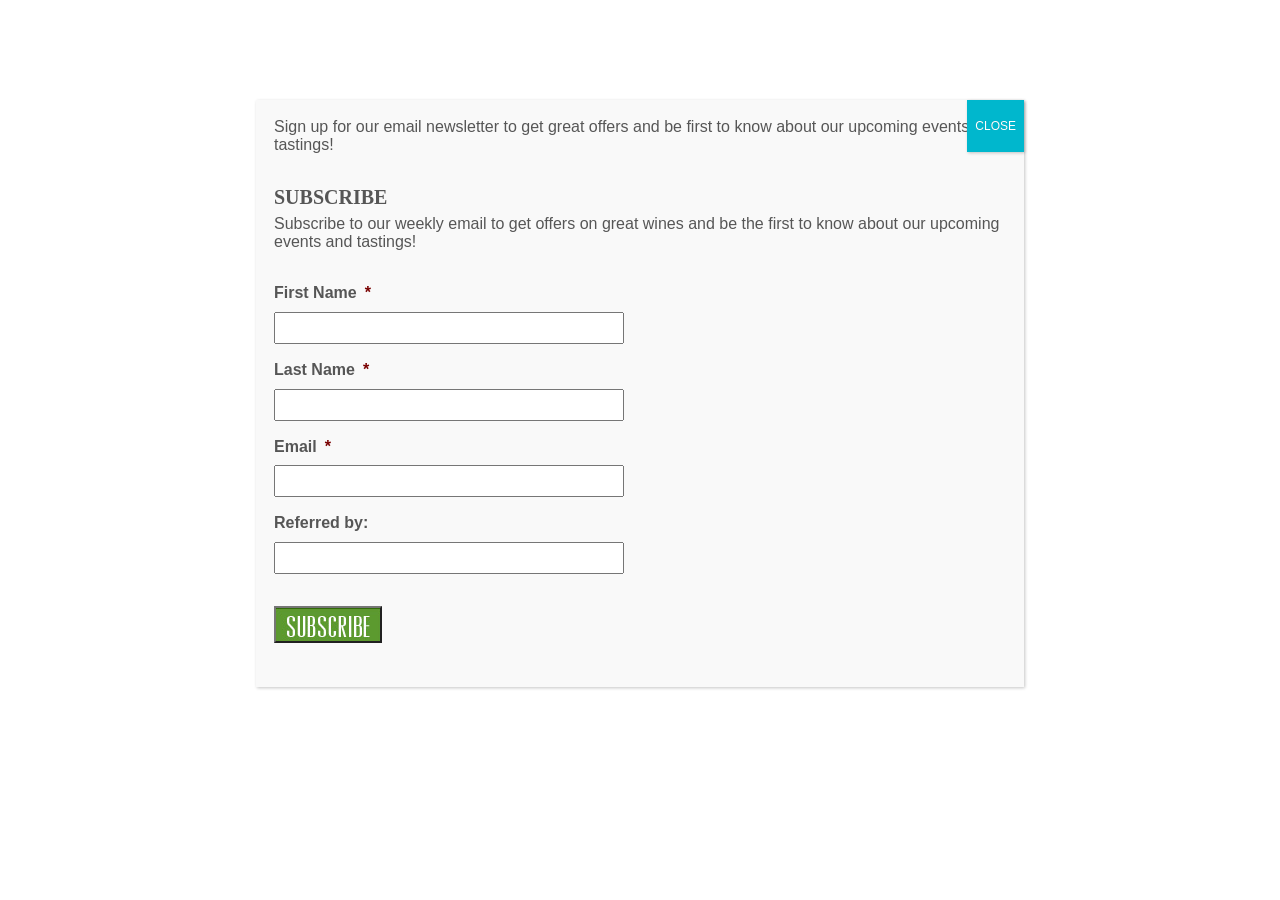Please identify the bounding box coordinates of the region to click in order to complete the given instruction: "Click the POW SIGNUP link". The coordinates should be four float numbers between 0 and 1, i.e., [left, top, right, bottom].

[0.385, 0.13, 0.47, 0.152]